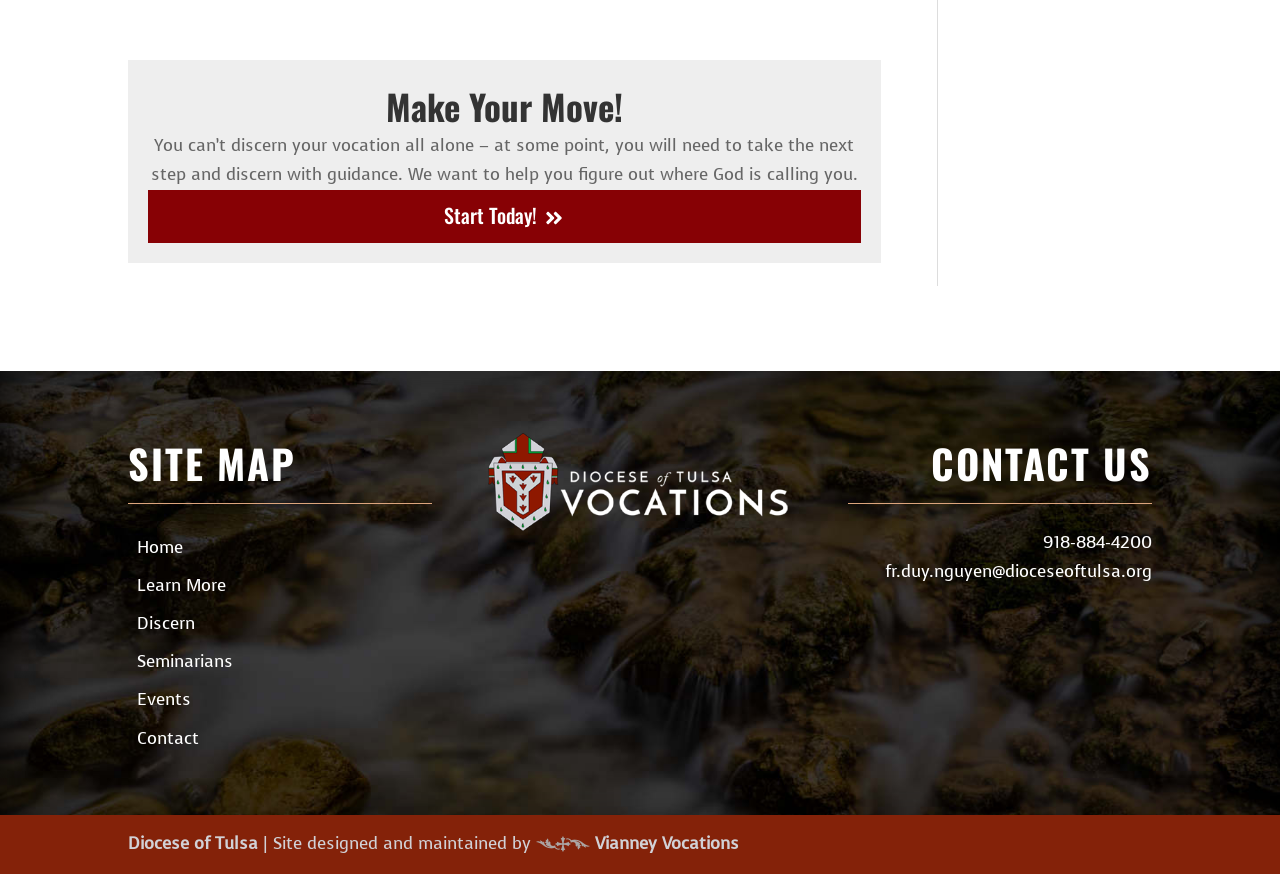Please pinpoint the bounding box coordinates for the region I should click to adhere to this instruction: "View the site map".

[0.1, 0.495, 0.337, 0.576]